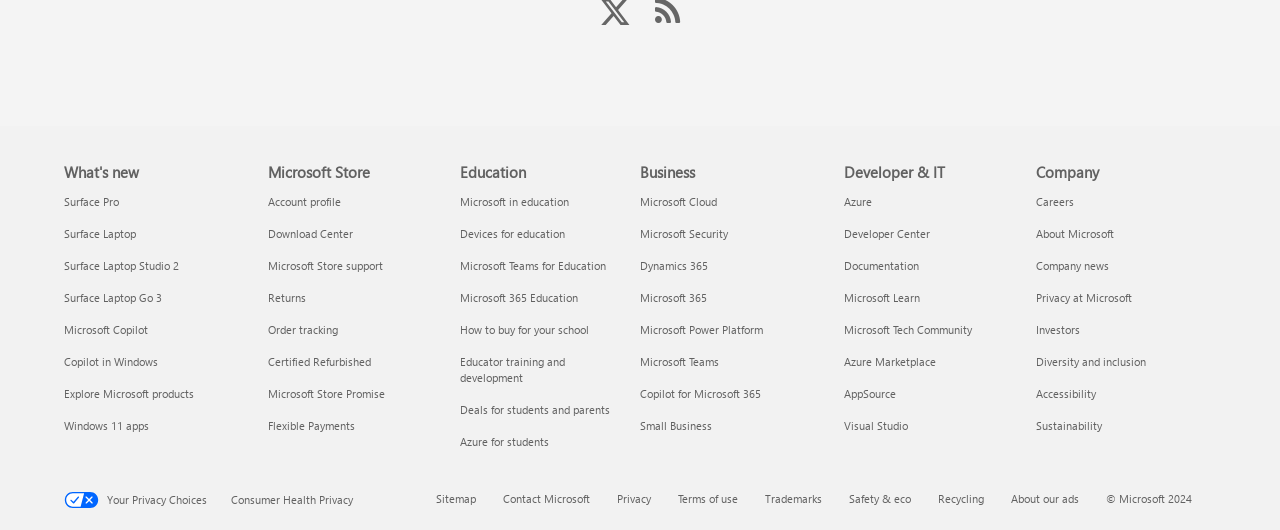For the following element description, predict the bounding box coordinates in the format (top-left x, top-left y, bottom-right x, bottom-right y). All values should be floating point numbers between 0 and 1. Description: Deals for students and parents

[0.359, 0.759, 0.477, 0.787]